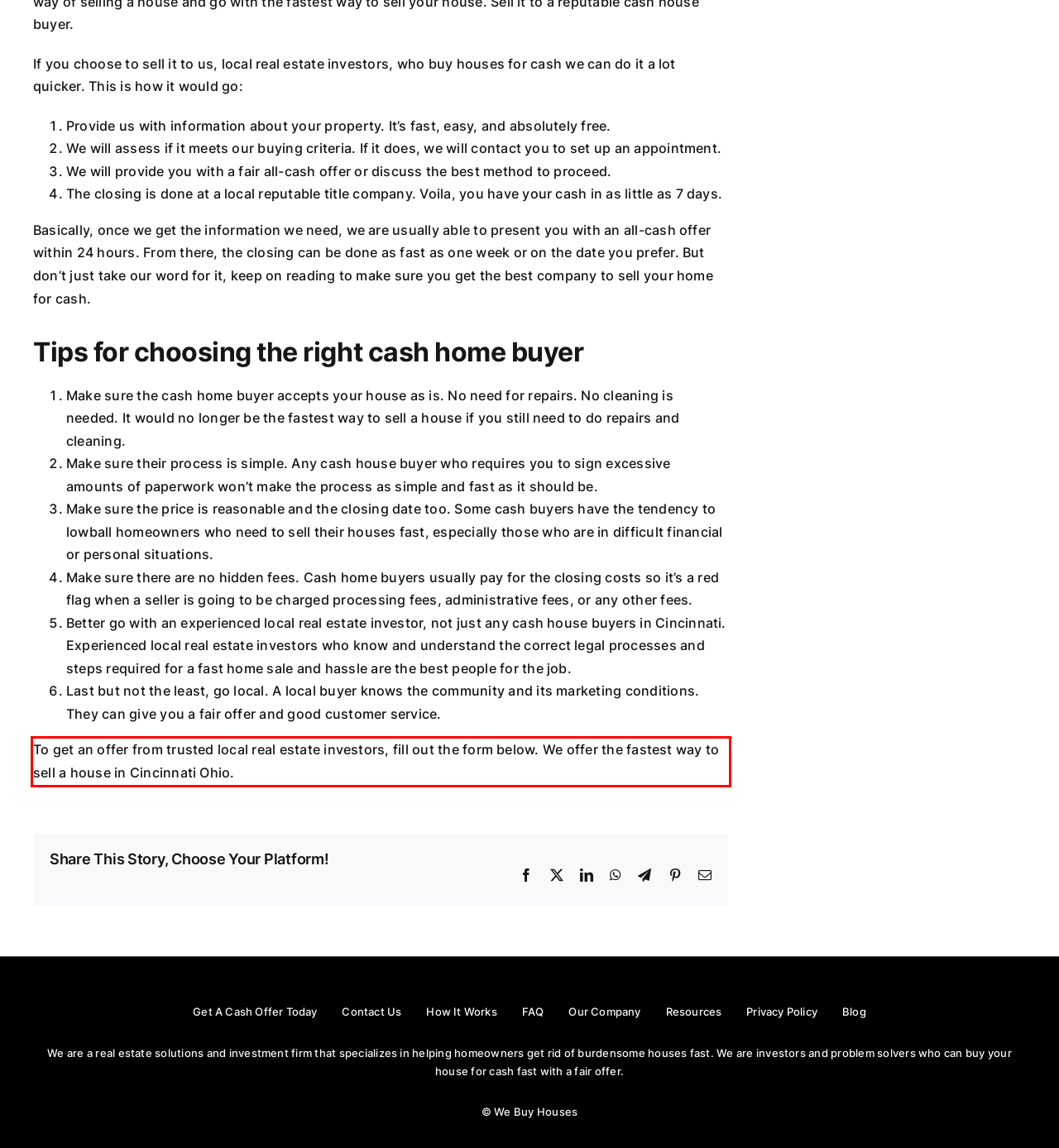With the provided screenshot of a webpage, locate the red bounding box and perform OCR to extract the text content inside it.

To get an offer from trusted local real estate investors, fill out the form below. We offer the fastest way to sell a house in Cincinnati Ohio.